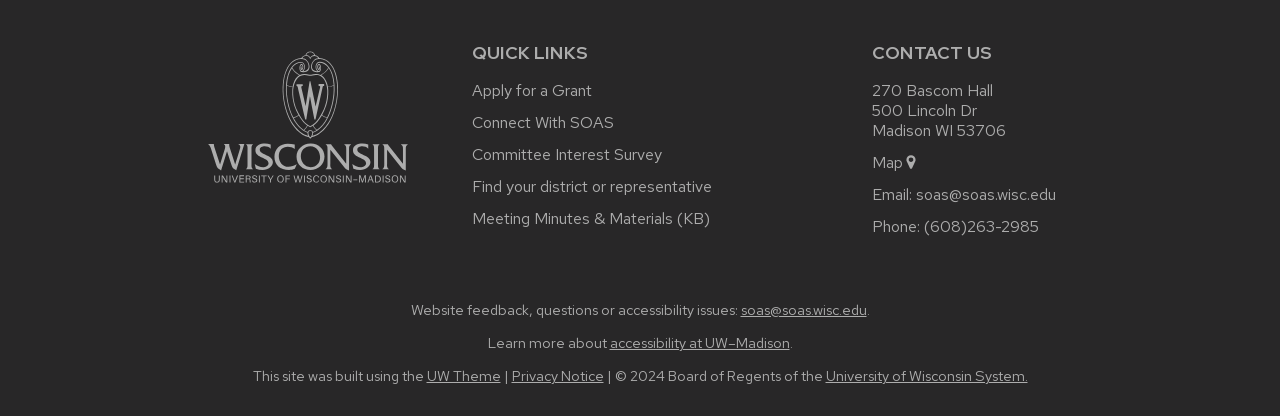Please mark the clickable region by giving the bounding box coordinates needed to complete this instruction: "Send an email to soas@soas.wisc.edu".

[0.716, 0.441, 0.825, 0.492]